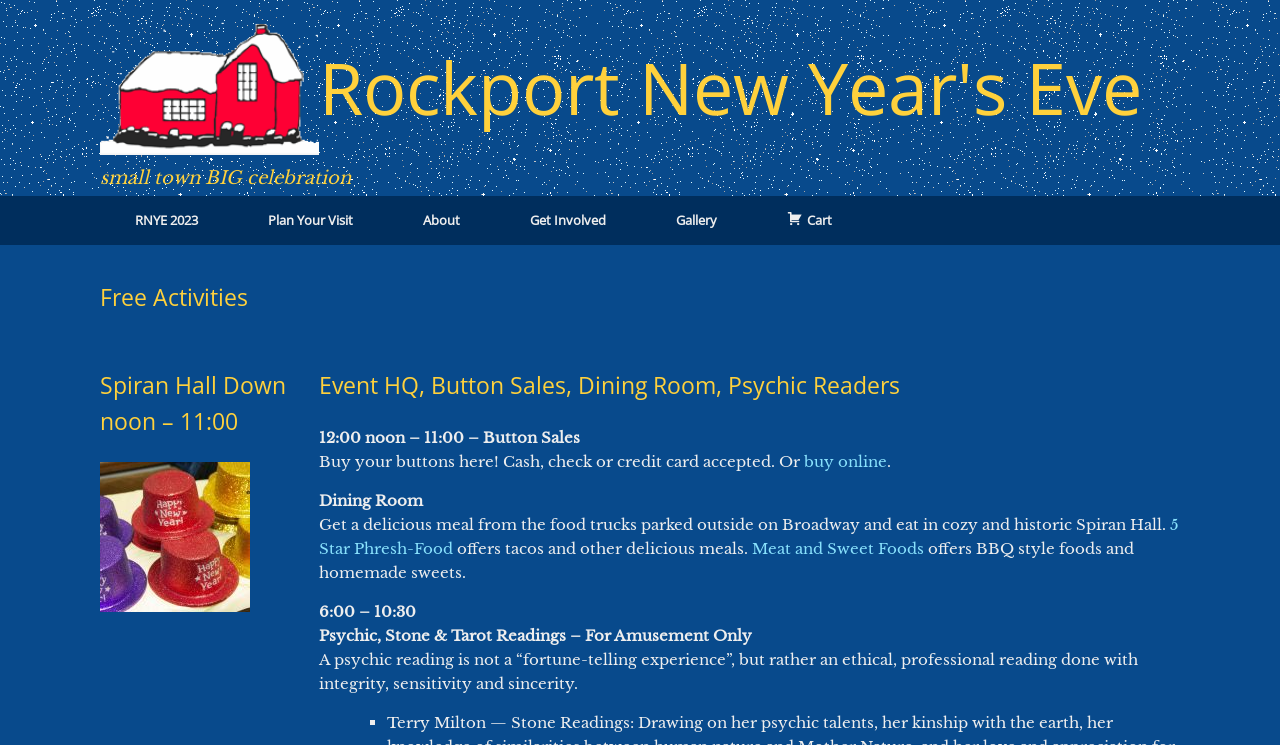Identify the bounding box for the given UI element using the description provided. Coordinates should be in the format (top-left x, top-left y, bottom-right x, bottom-right y) and must be between 0 and 1. Here is the description: RNYE 2023

[0.078, 0.263, 0.182, 0.328]